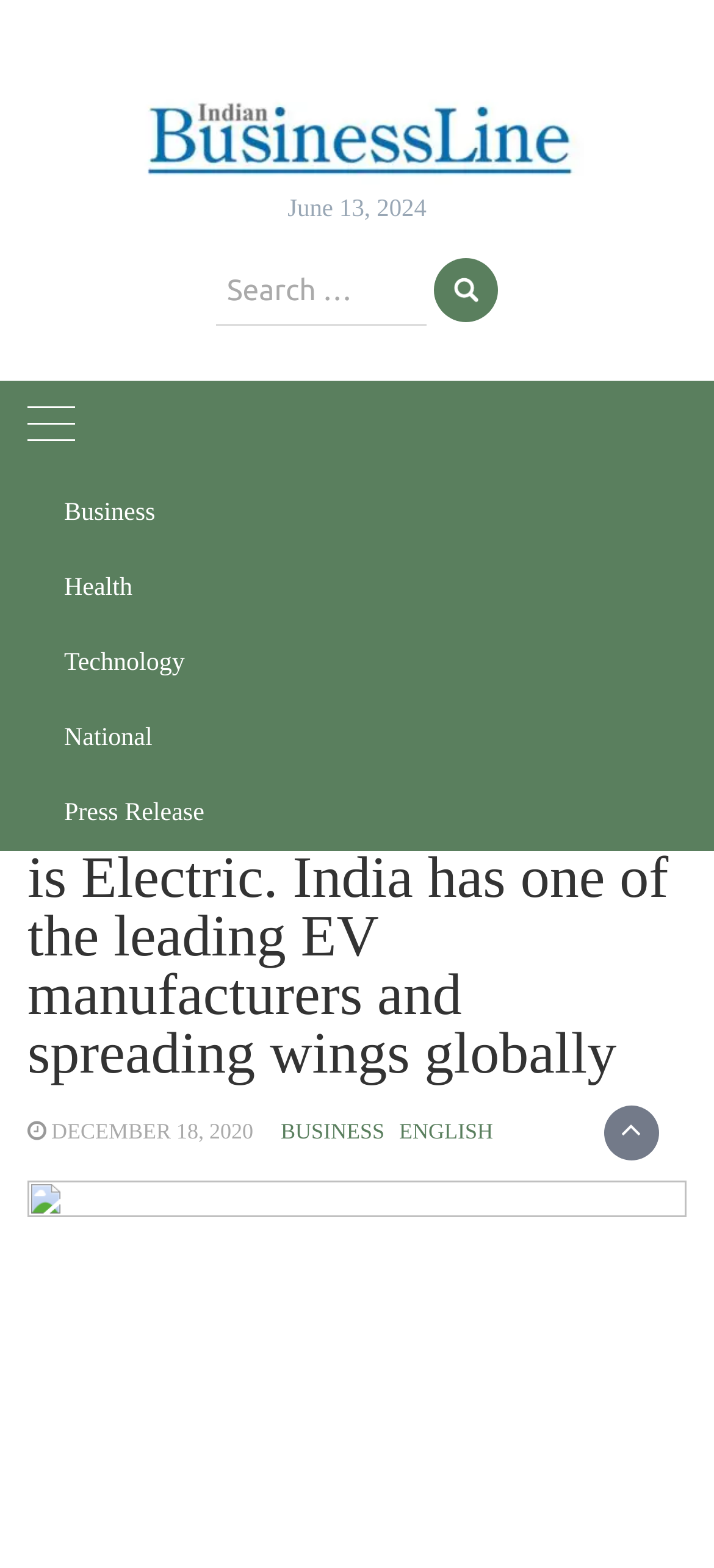Please find and generate the text of the main header of the webpage.

The future of automobiles is Electric. India has one of the leading EV manufacturers and spreading wings globally